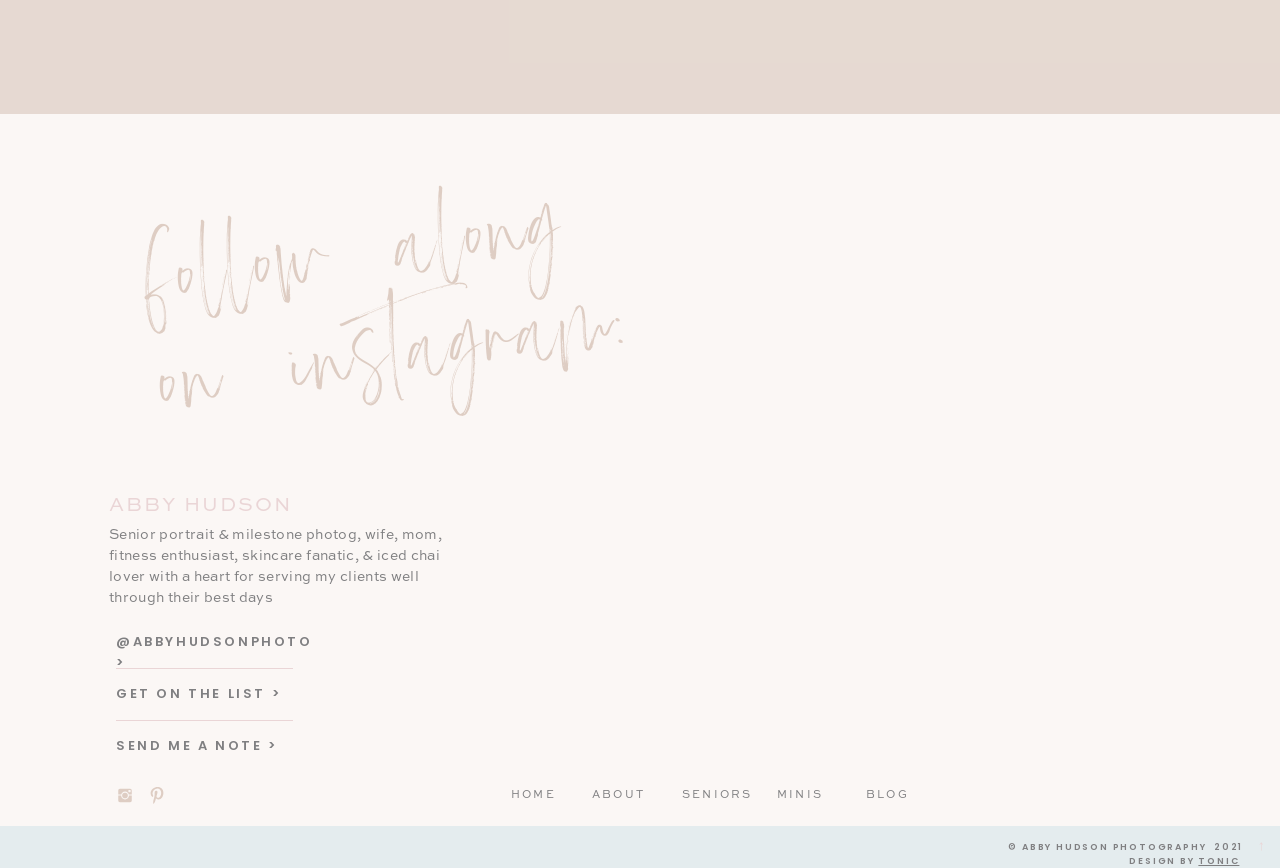Locate the bounding box coordinates of the element's region that should be clicked to carry out the following instruction: "Click on the 'HOME' link". The coordinates need to be four float numbers between 0 and 1, i.e., [left, top, right, bottom].

[0.399, 0.907, 0.432, 0.933]